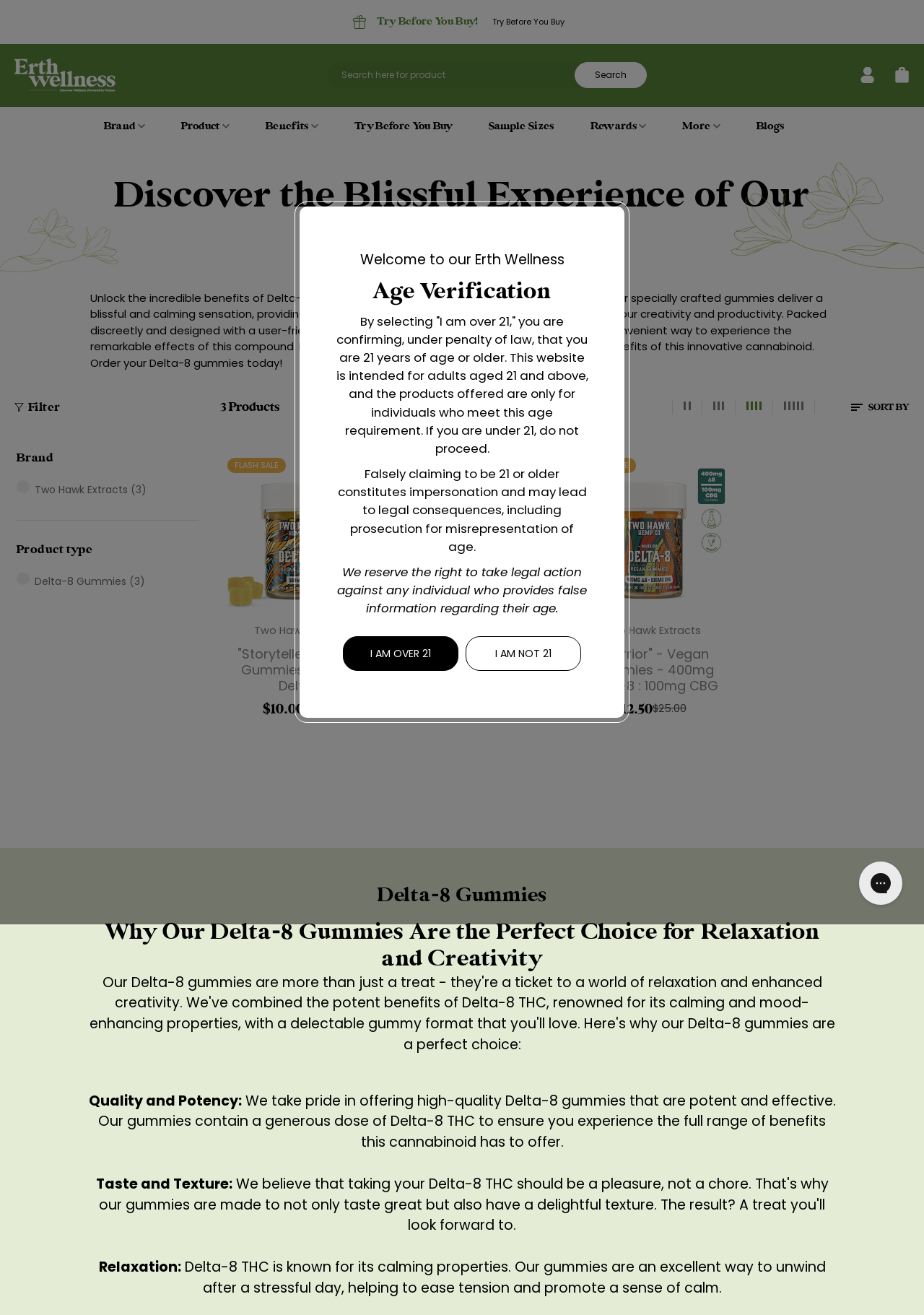Identify the bounding box coordinates of the HTML element based on this description: "Try Before You Buy".

[0.384, 0.081, 0.521, 0.111]